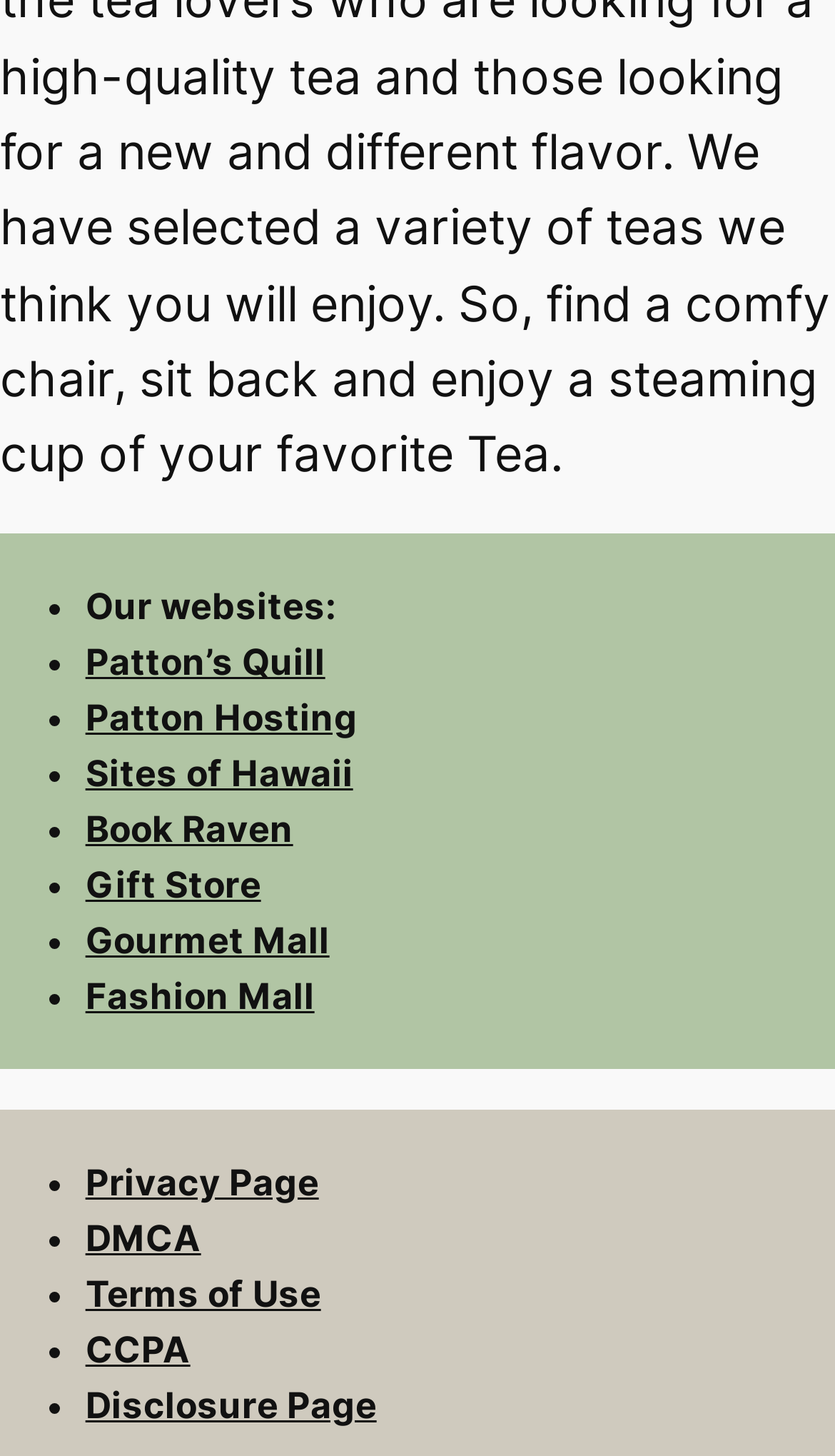What is the purpose of the 'Privacy Page' link? Refer to the image and provide a one-word or short phrase answer.

To access privacy information